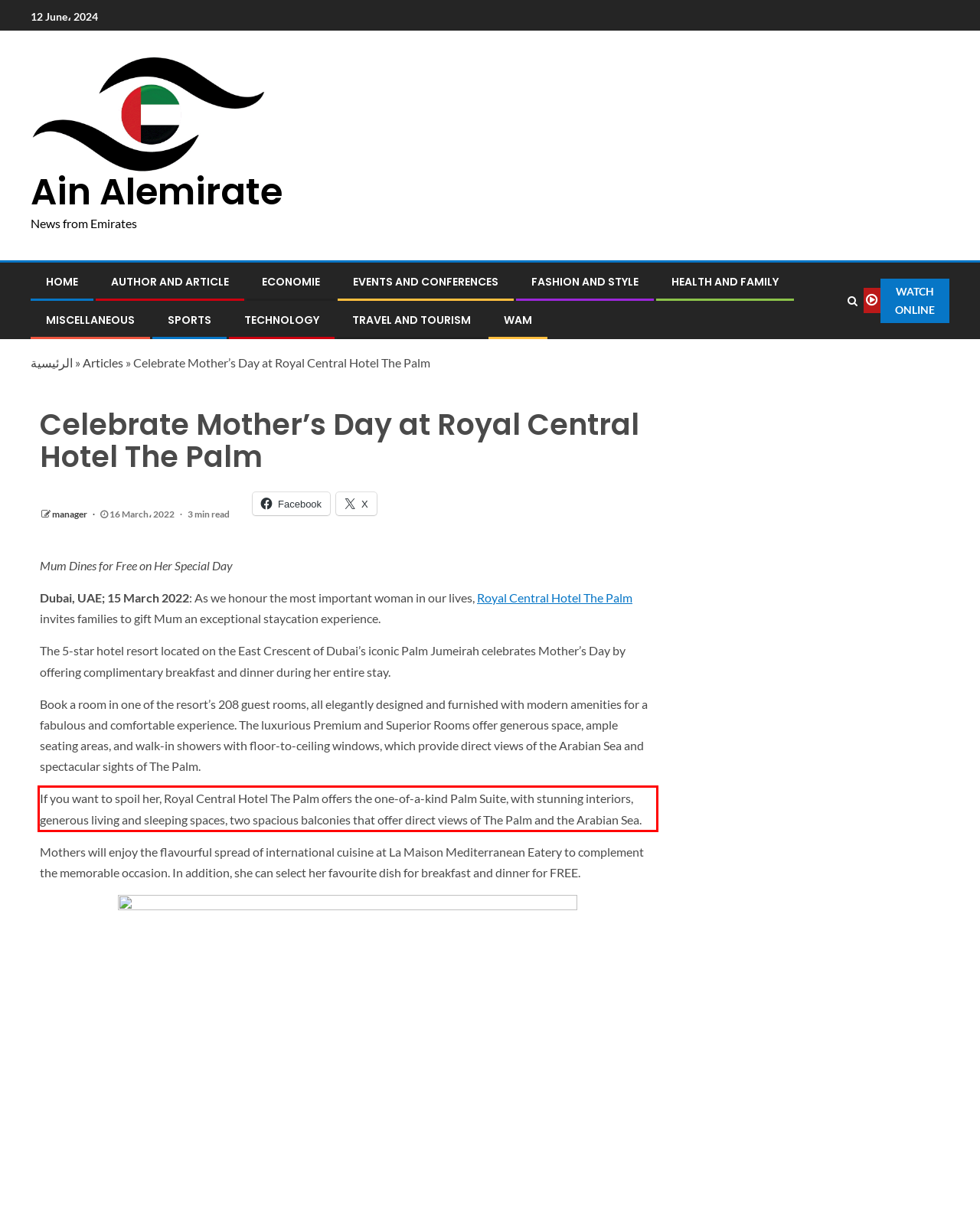You are given a screenshot of a webpage with a UI element highlighted by a red bounding box. Please perform OCR on the text content within this red bounding box.

If you want to spoil her, Royal Central Hotel The Palm offers the one-of-a-kind Palm Suite, with stunning interiors, generous living and sleeping spaces, two spacious balconies that offer direct views of The Palm and the Arabian Sea.